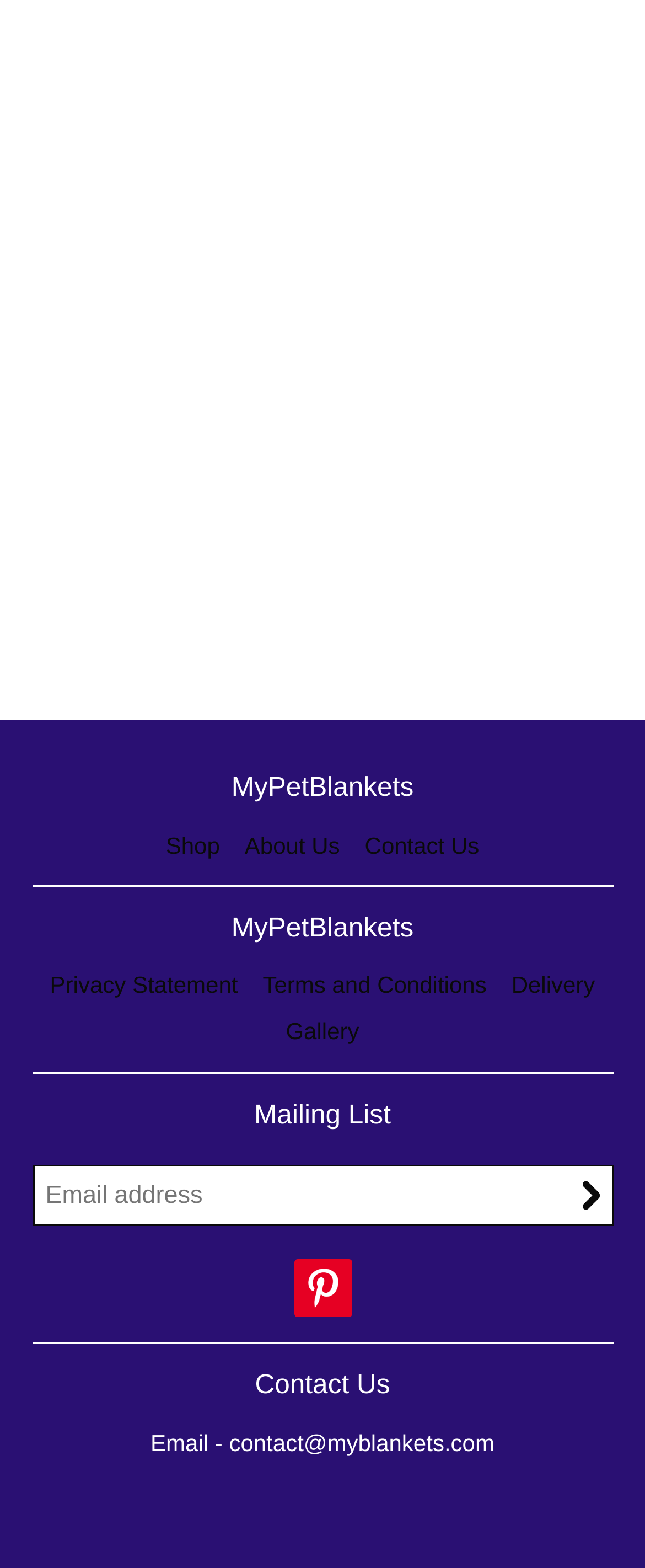Find and specify the bounding box coordinates that correspond to the clickable region for the instruction: "Search for something".

None